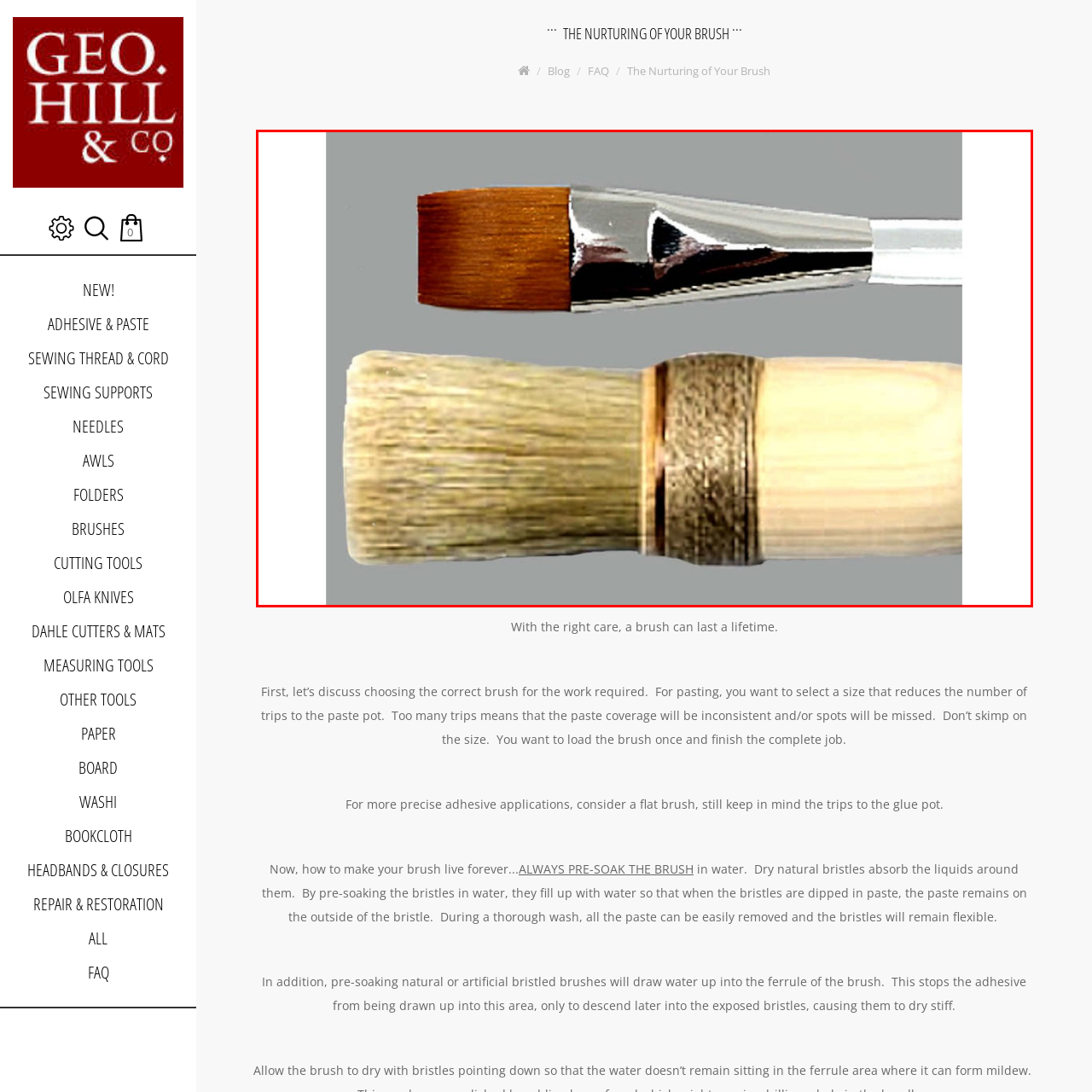Offer an in-depth description of the scene contained in the red rectangle.

The image showcases two different types of brushes prominently displayed against a gray background. At the top is a flat brush, characterized by its sleek silver ferrule and a straight-edged head made of synthetic or natural bristles, ideal for even coverage and precise applications. Below, a round brush with a wider, softer head made of natural hair illustrates its unique design, which is suited for blending and softer strokes, commonly used in artistic or adhesive work. This visual representation serves to highlight the importance of choosing the right brush for various tasks, underscoring a key point from "The Nurturing of Your Brush," which emphasizes brush care and selection for effective use.